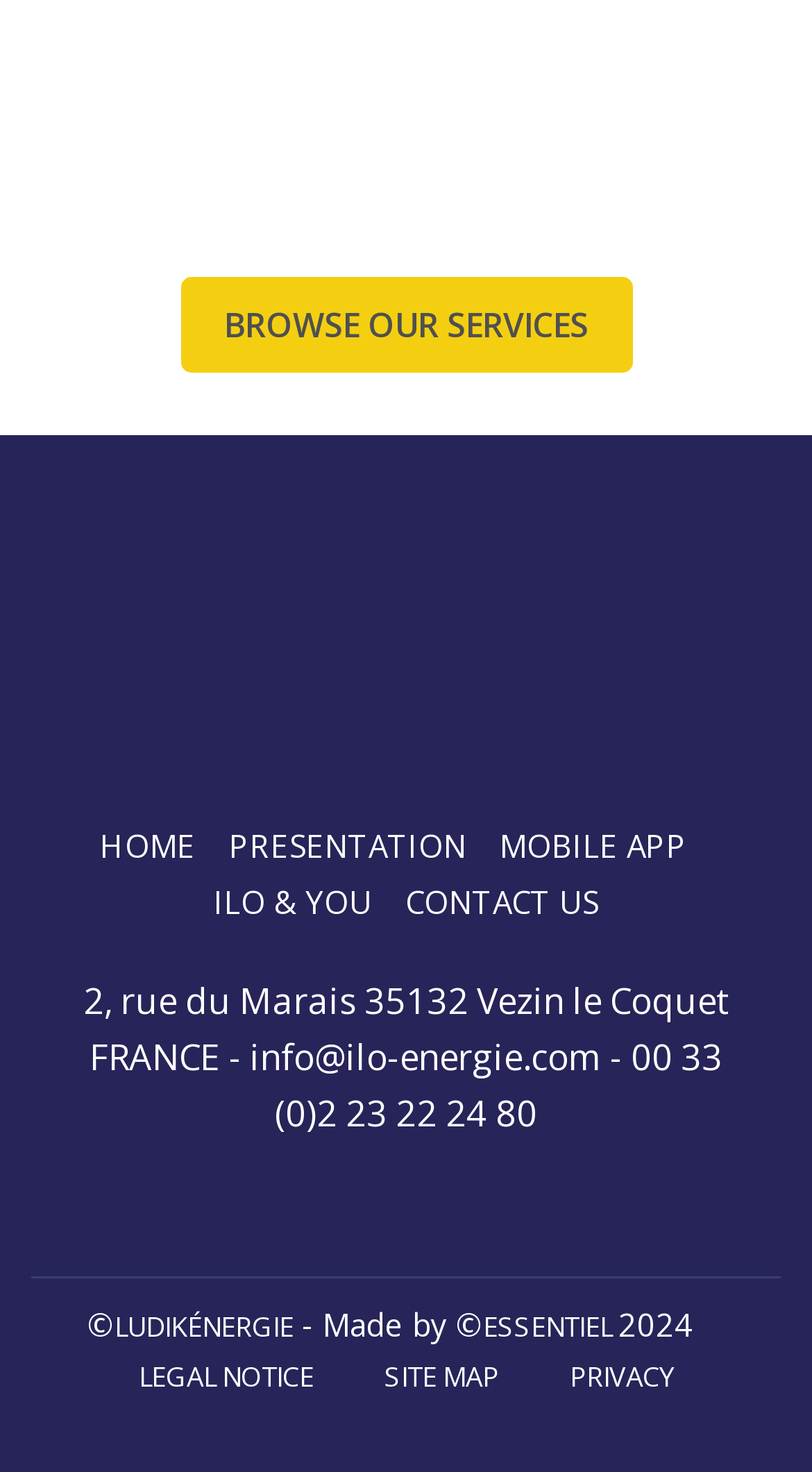Given the webpage screenshot and the description, determine the bounding box coordinates (top-left x, top-left y, bottom-right x, bottom-right y) that define the location of the UI element matching this description: Ilo & you

[0.263, 0.599, 0.458, 0.627]